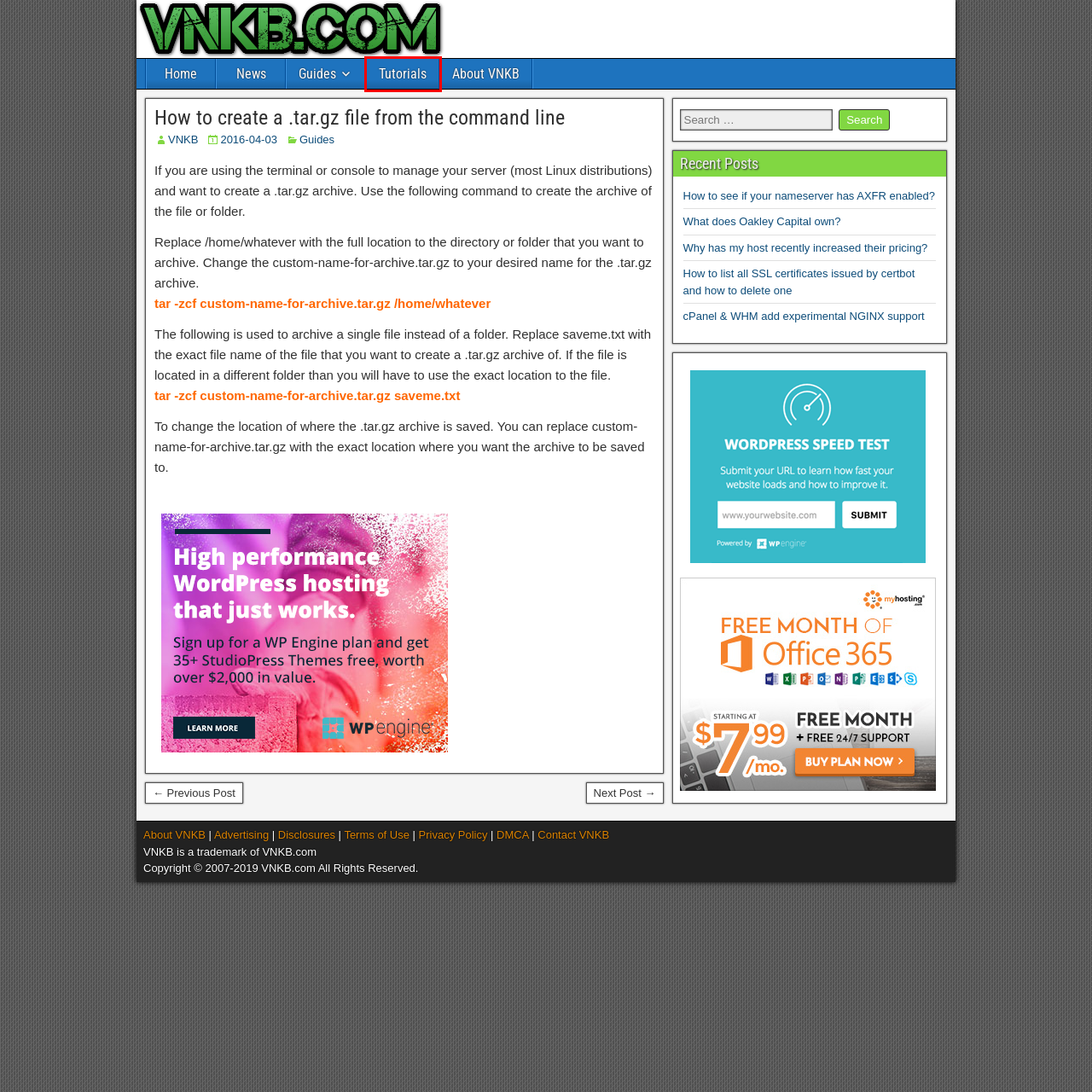Check out the screenshot of a webpage with a red rectangle bounding box. Select the best fitting webpage description that aligns with the new webpage after clicking the element inside the bounding box. Here are the candidates:
A. How to list all SSL certificates issued by certbot and how to delete one – VNKB.com
B. Shareasale.com
C. Advertising – VNKB.com
D. VNKB – VNKB.com
E. Privacy Policy – VNKB.com
F. Web hosts that accept Bitcoin as payment – VNKB.com
G. Tutorials – VNKB.com
H. About VNKB – VNKB.com

G